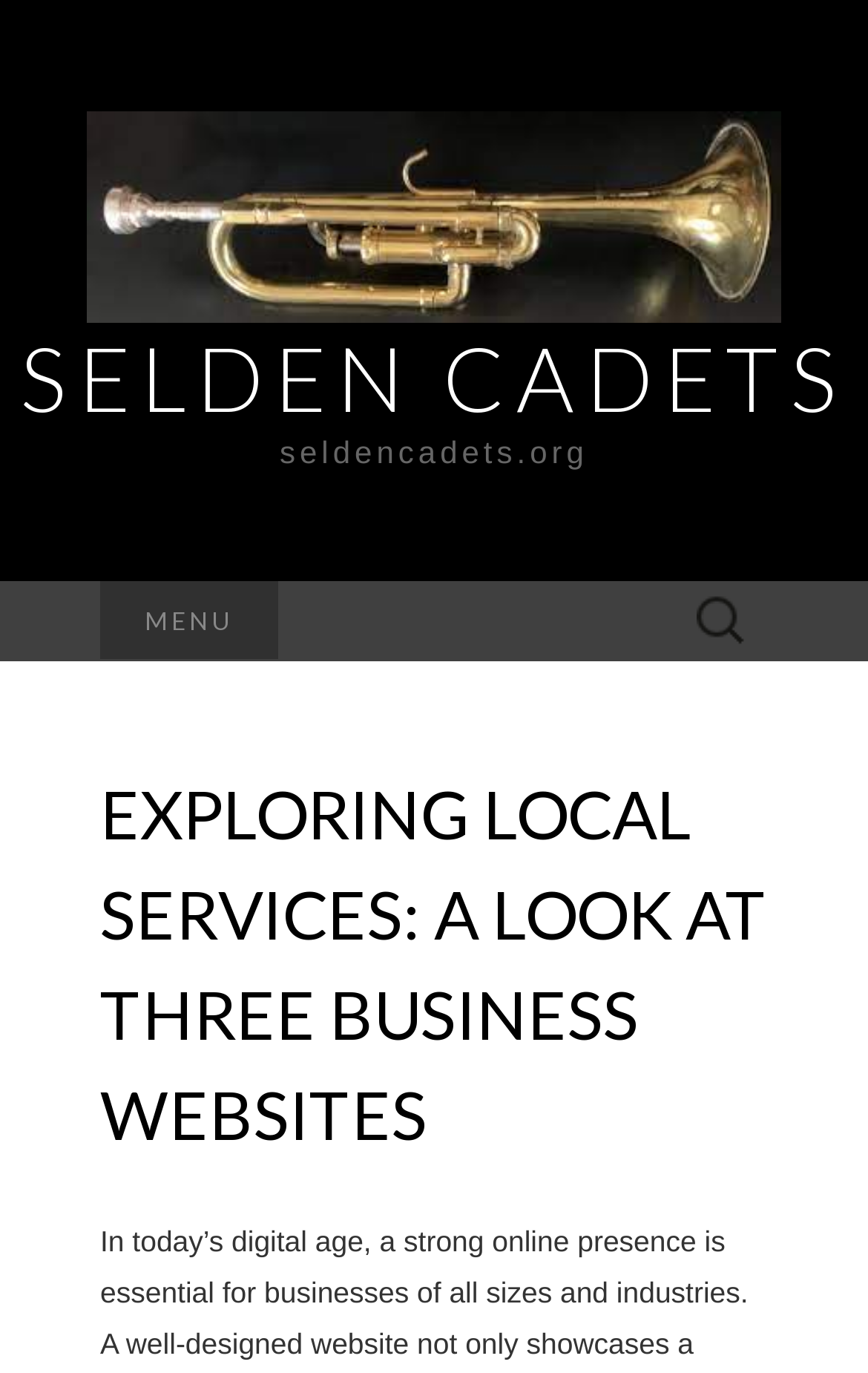Find the bounding box coordinates for the HTML element specified by: "parent_node: SELDEN CADETS".

[0.1, 0.144, 0.9, 0.169]